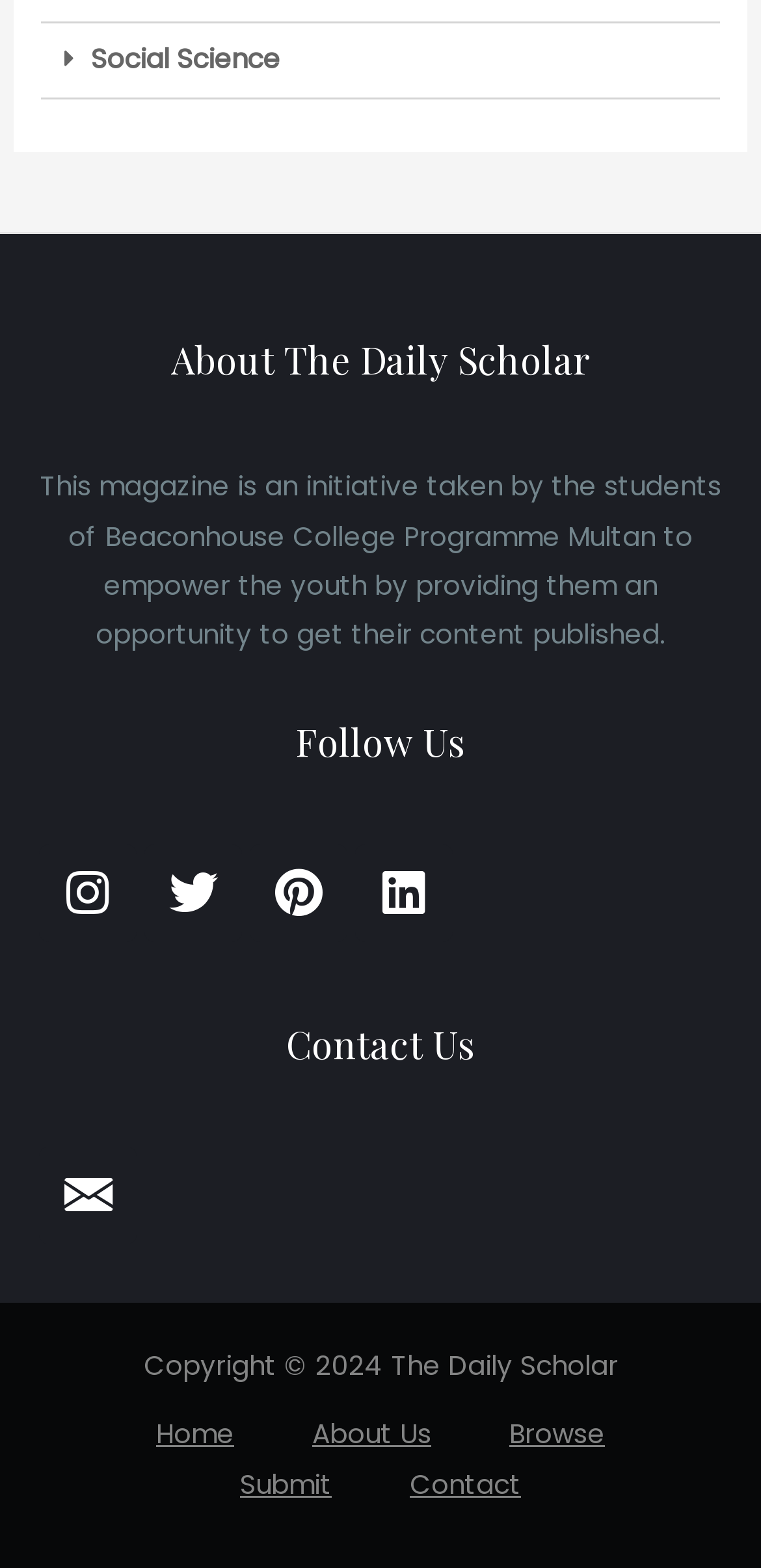Using floating point numbers between 0 and 1, provide the bounding box coordinates in the format (top-left x, top-left y, bottom-right x, bottom-right y). Locate the UI element described here: Social Science

[0.12, 0.026, 0.369, 0.05]